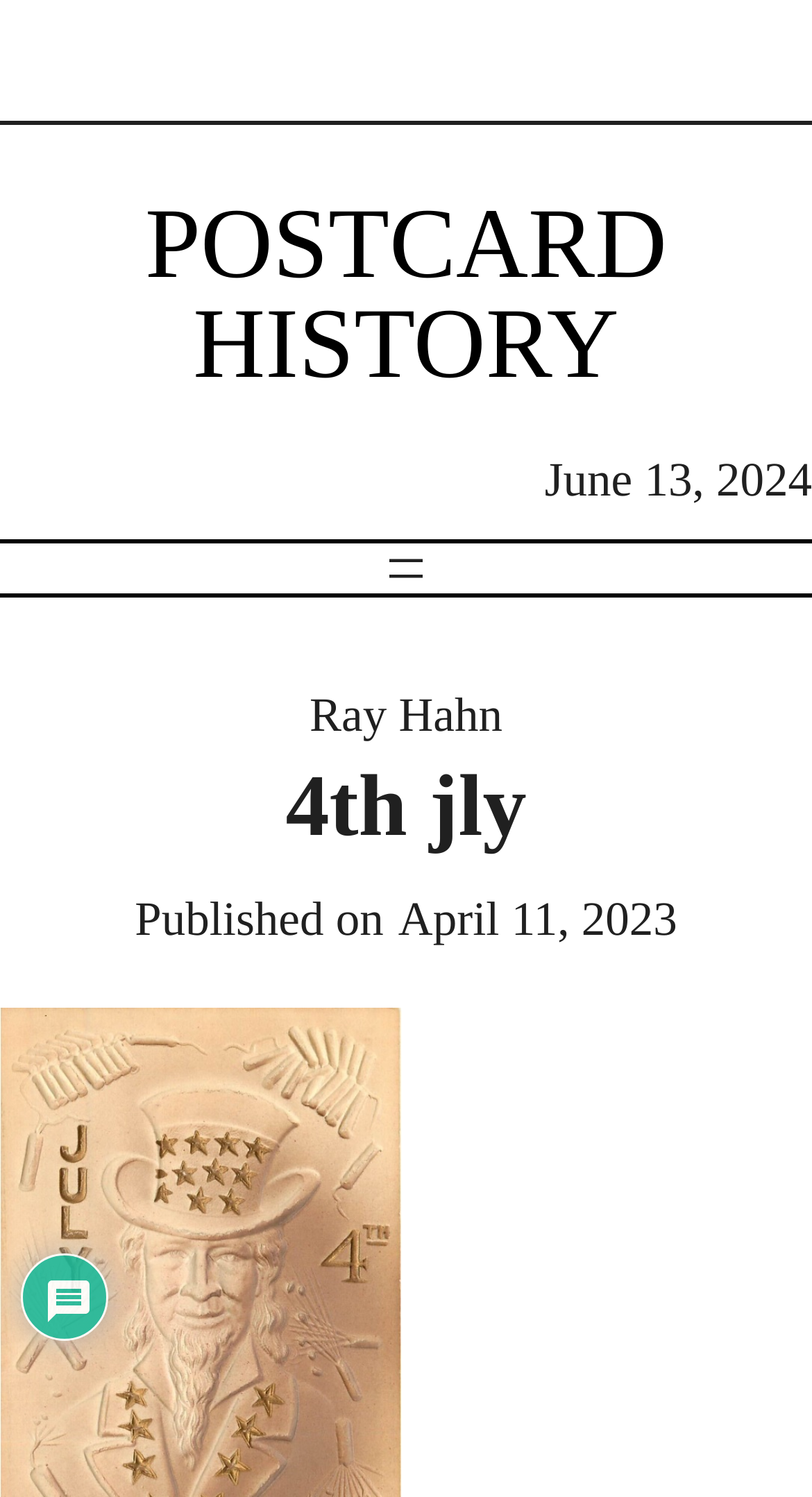Convey a detailed summary of the webpage, mentioning all key elements.

The webpage is titled "4th jly | Postcard History" and has a prominent heading "POSTCARD HISTORY" at the top, which is also a clickable link. Below this heading, there is a small amount of whitespace, indicated by a static text element containing a non-breaking space character.

On the top-right corner, there is a button labeled "Open menu" that, when clicked, opens a dialog popup. Next to this button, the text "June 13, 2024" is displayed, likely indicating a date.

Further down, the name "Ray Hahn" is displayed, followed by a heading "4th jly" that spans the full width of the page. Below this heading, the text "Published on" is displayed, accompanied by a timestamp "April 11, 2023".

At the bottom of the page, there is a small image, although its contents are not described.

Overall, the webpage appears to be a blog post or article page, with a focus on postcard history and a specific date or event mentioned.